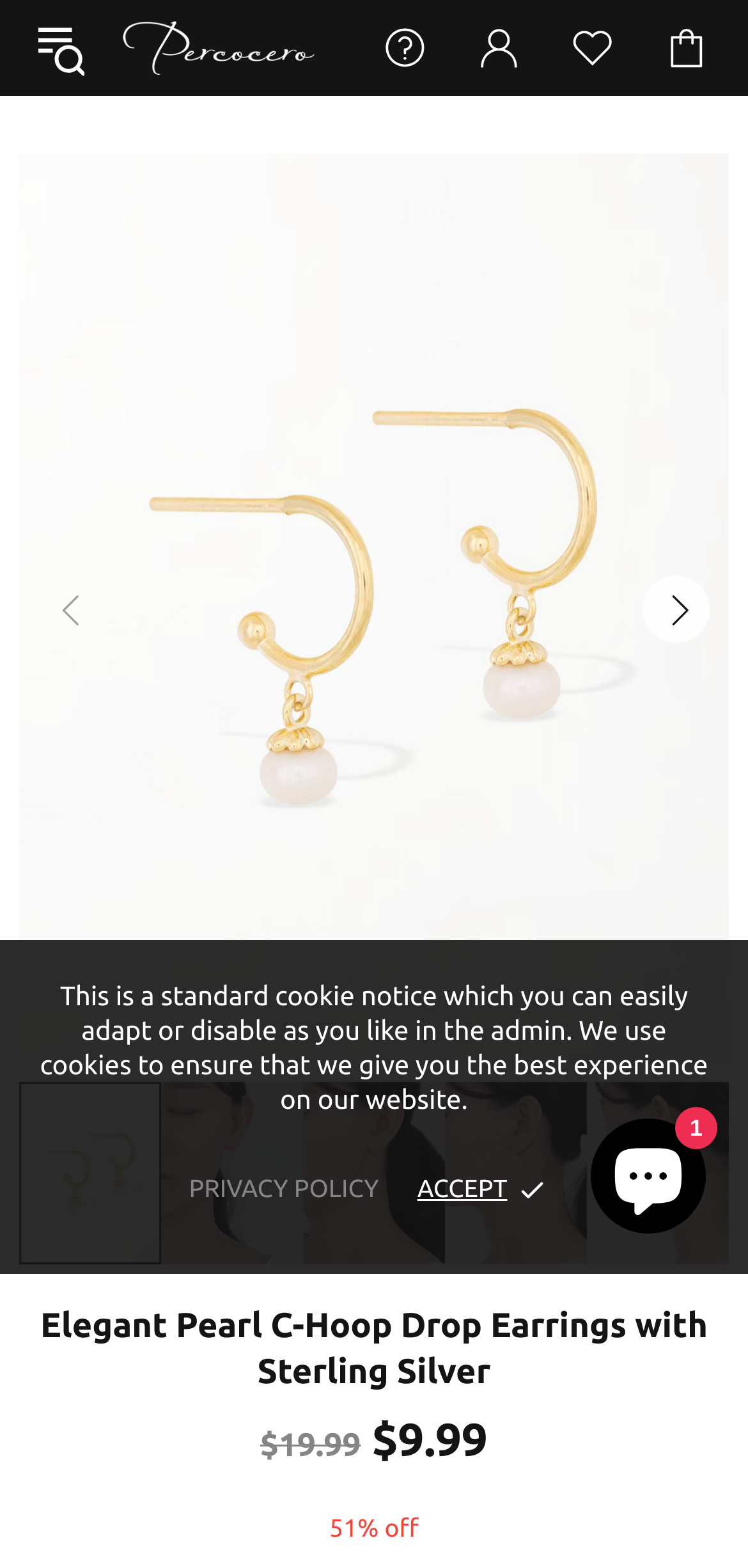Is the chat window expanded?
Provide a detailed answer to the question, using the image to inform your response.

I checked the button element with the description 'Chat window' and found that it has an attribute 'expanded' set to True, which means the chat window is expanded.